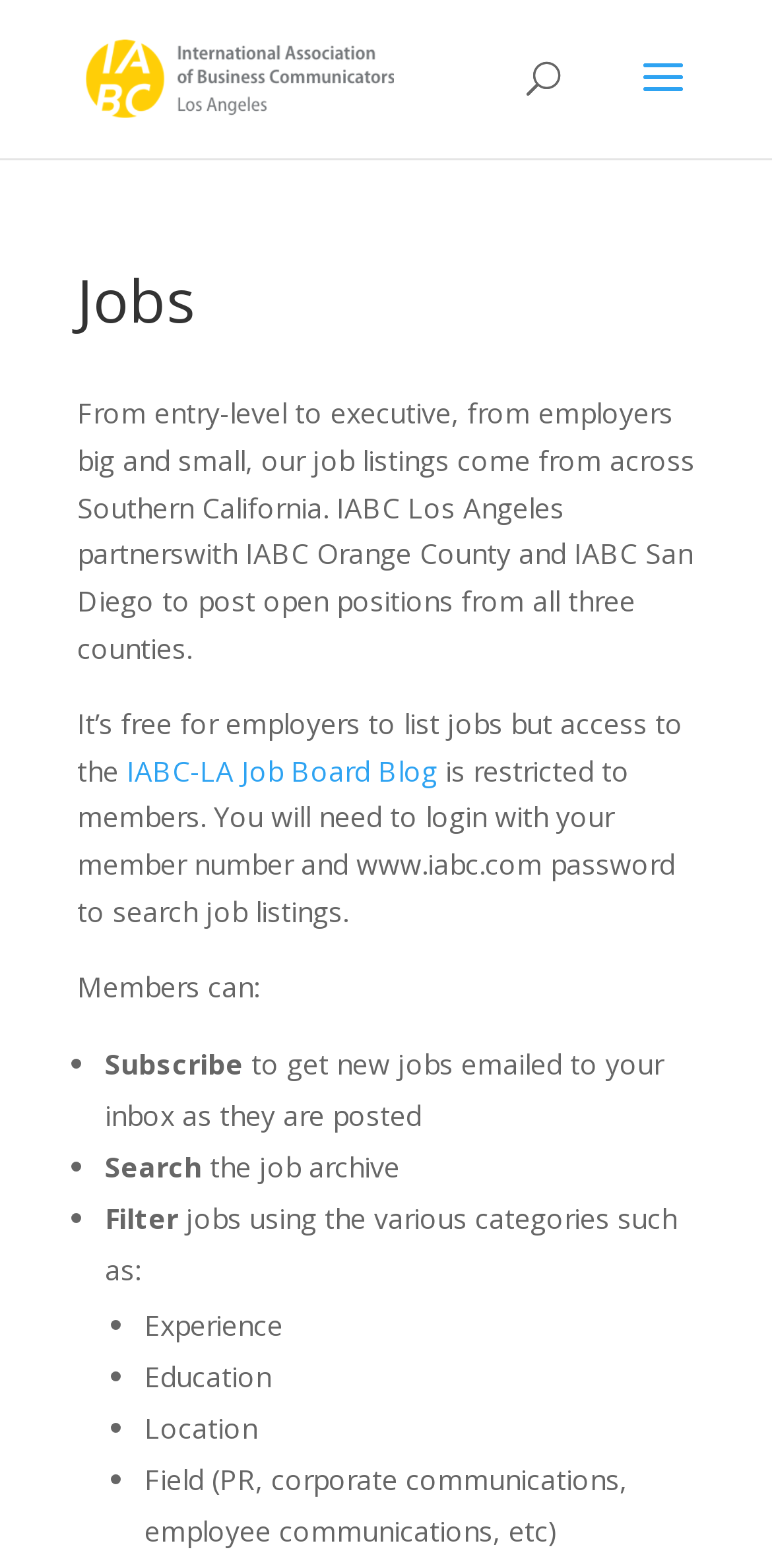Create a full and detailed caption for the entire webpage.

The webpage is a job listing page from IABC Los Angeles, which partners with IABC Orange County and IABC San Diego to post open positions from across Southern California. At the top left, there is a link to "IABC Los Angeles" accompanied by an image with the same name. Below this, there is a search bar that spans almost the entire width of the page.

The main content of the page is divided into sections. The first section has a heading "Jobs" and a paragraph of text that describes the job listings on the page. Below this, there is a section that explains the benefits of membership, including access to the job board. This section contains a link to the "IABC-LA Job Board Blog".

The next section is a list of benefits for members, which includes subscribing to receive new job postings, searching the job archive, and filtering jobs by categories such as experience, education, location, and field. Each of these benefits is marked with a bullet point and has a brief description.

Overall, the page is focused on providing job listings and resources for members, with a clear and organized layout that makes it easy to navigate.